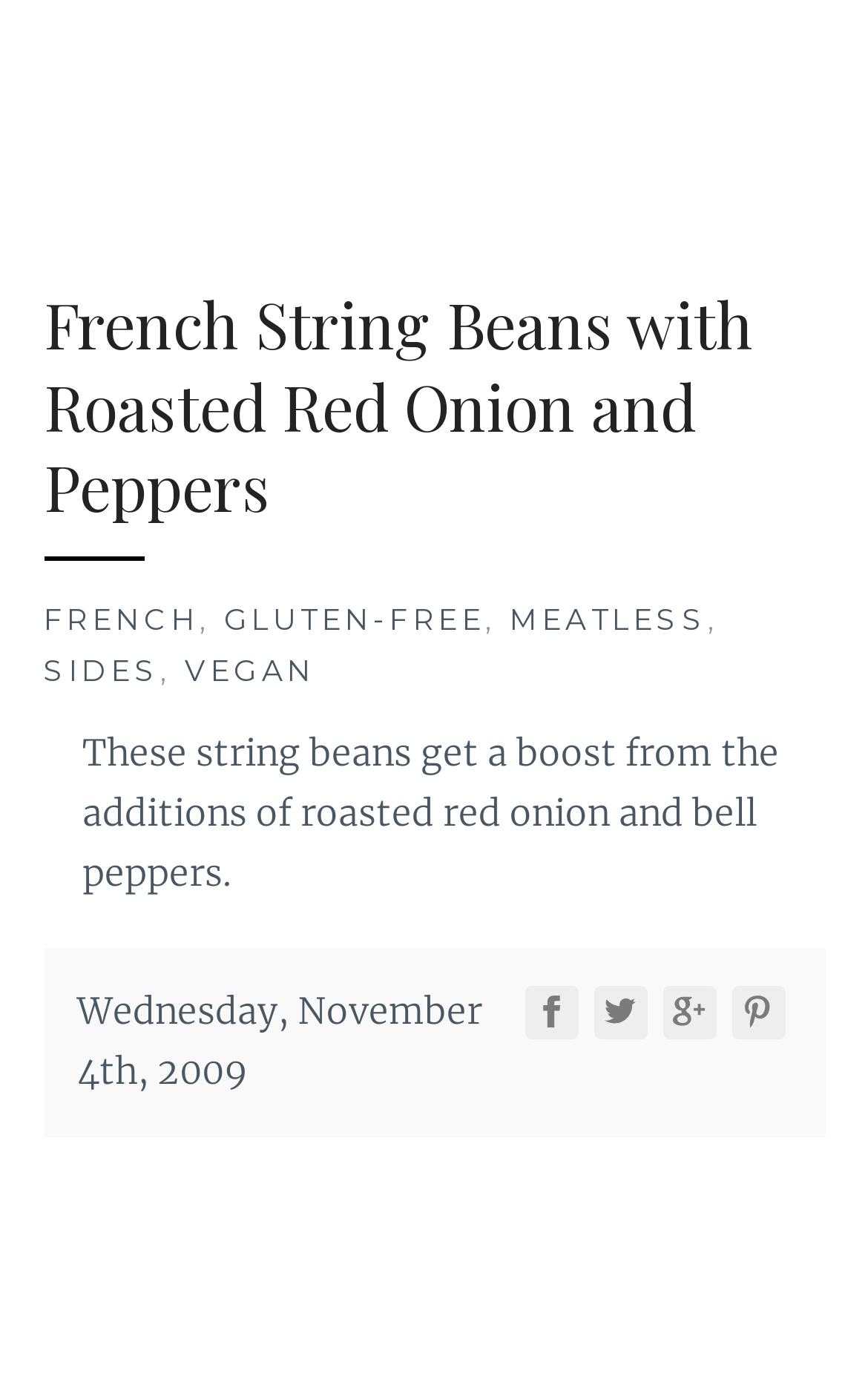Please determine the bounding box coordinates for the element that should be clicked to follow these instructions: "Click on the link 'Cycling'".

None